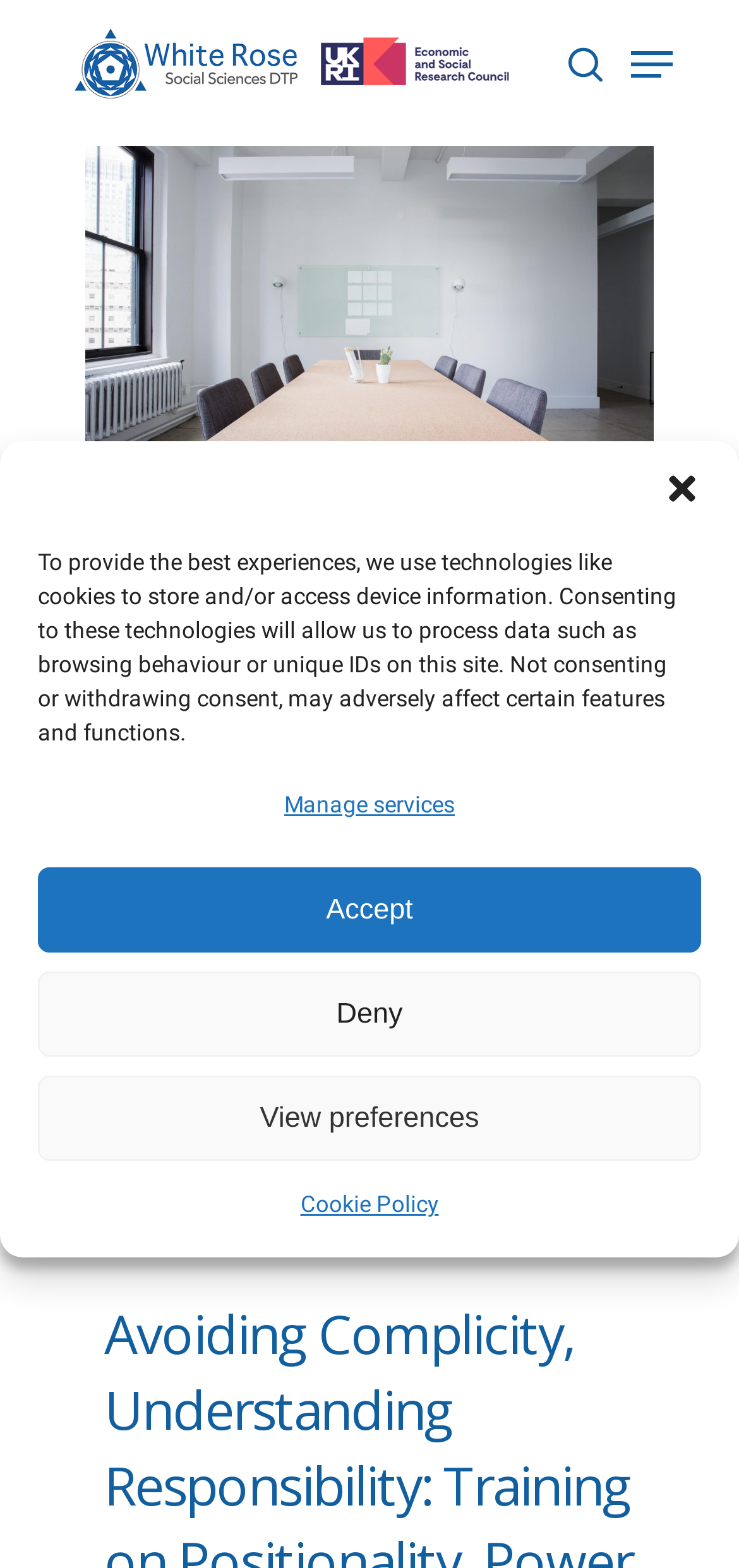Determine the bounding box coordinates of the region I should click to achieve the following instruction: "Search for something". Ensure the bounding box coordinates are four float numbers between 0 and 1, i.e., [left, top, right, bottom].

[0.151, 0.062, 0.849, 0.16]